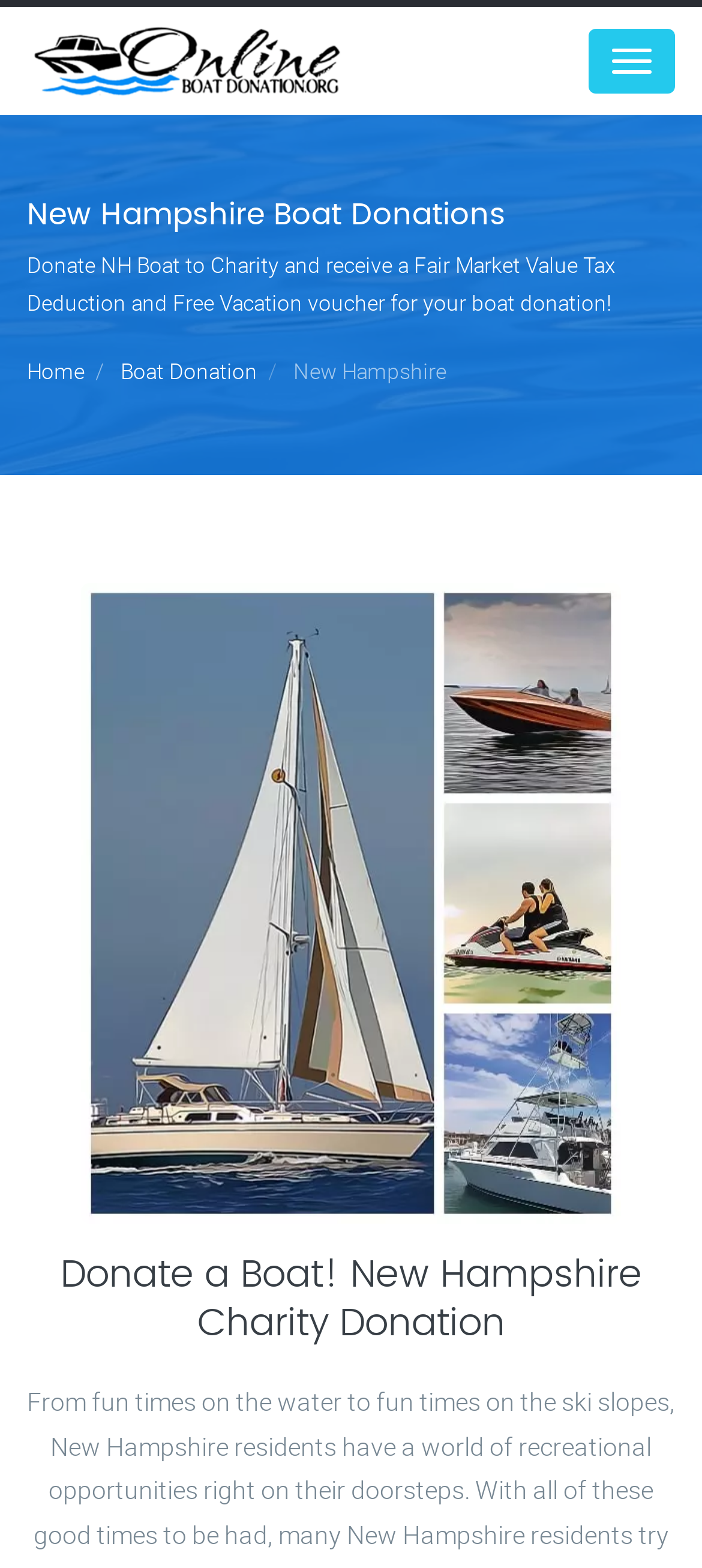What is the main purpose of this webpage?
Refer to the image and provide a detailed answer to the question.

Based on the webpage content, it appears that the main purpose of this webpage is to facilitate the donation of boats in New Hampshire, allowing individuals to donate their boats to charity and receive a fair market value tax deduction and other benefits.